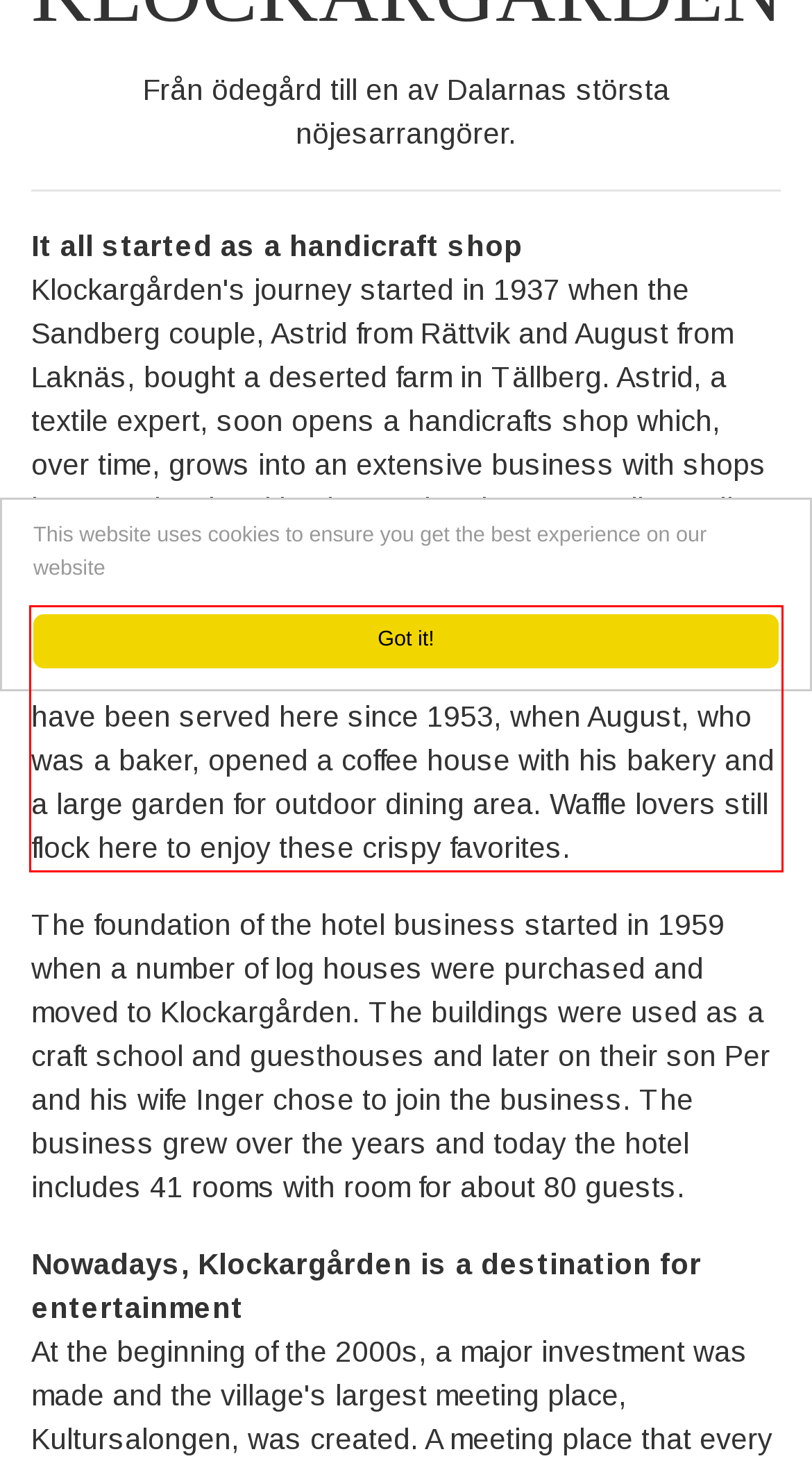Please examine the screenshot of the webpage and read the text present within the red rectangle bounding box.

Across the village road, in the direction of Siljan, you will today find Dalmål Kafé & Hantverk. Large, crispy waffles have been served here since 1953, when August, who was a baker, opened a coffee house with his bakery and a large garden for outdoor dining area. Waffle lovers still flock here to enjoy these crispy favorites.